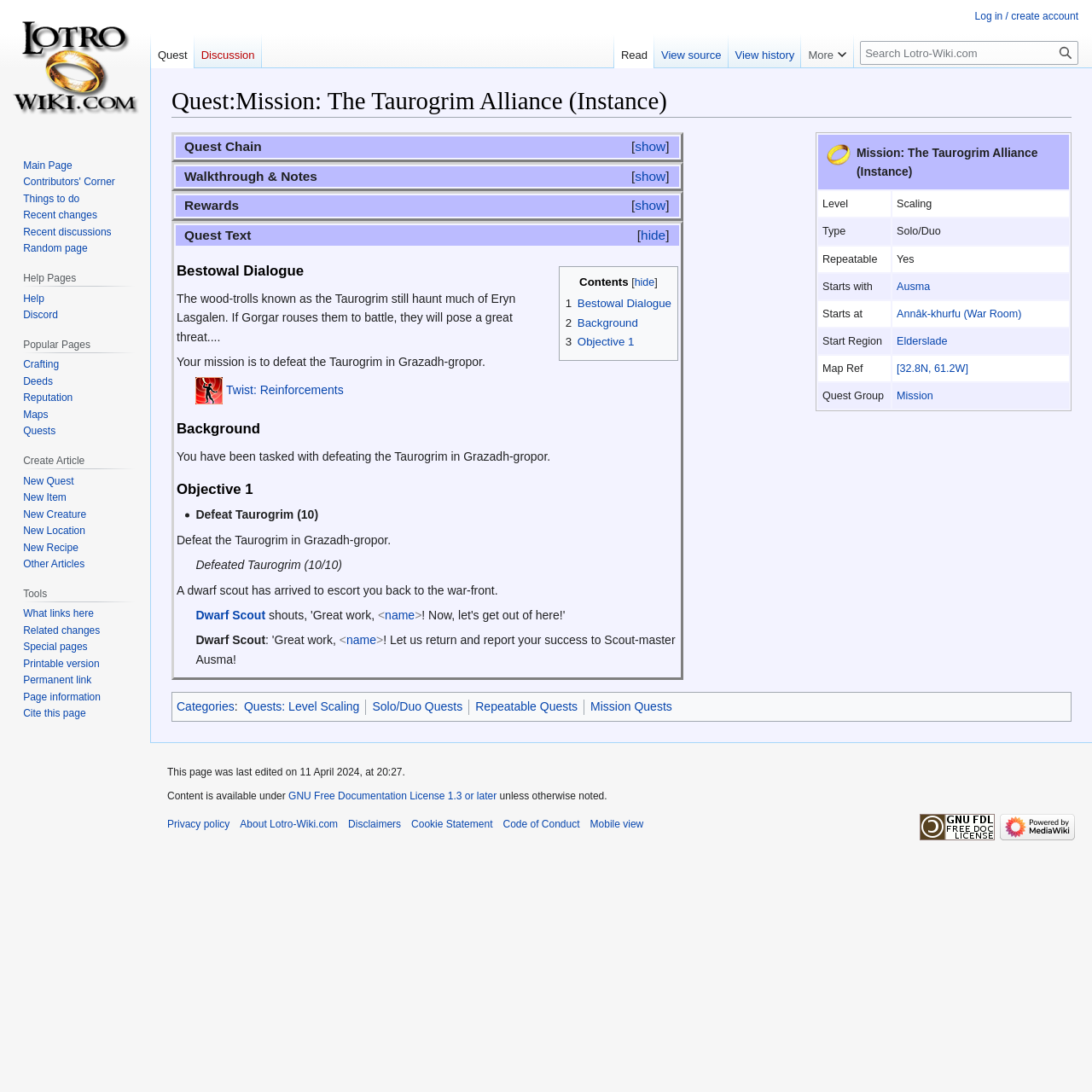Please find the bounding box coordinates of the element that needs to be clicked to perform the following instruction: "Hide 'Quest Text'". The bounding box coordinates should be four float numbers between 0 and 1, represented as [left, top, right, bottom].

[0.587, 0.208, 0.61, 0.222]